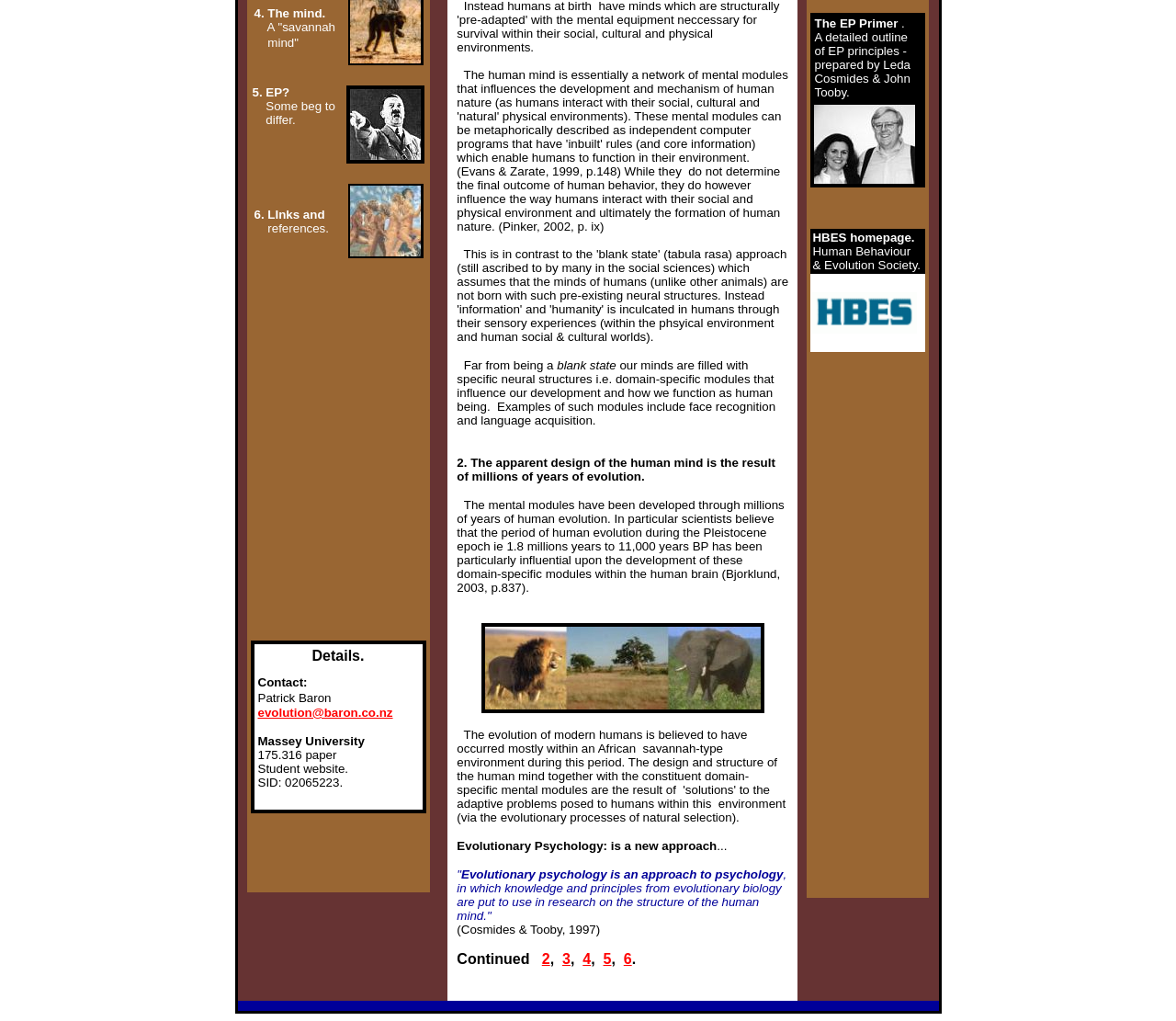Locate the bounding box of the UI element defined by this description: "alt="The Ascent of Humanity"". The coordinates should be given as four float numbers between 0 and 1, formatted as [left, top, right, bottom].

[0.297, 0.239, 0.357, 0.254]